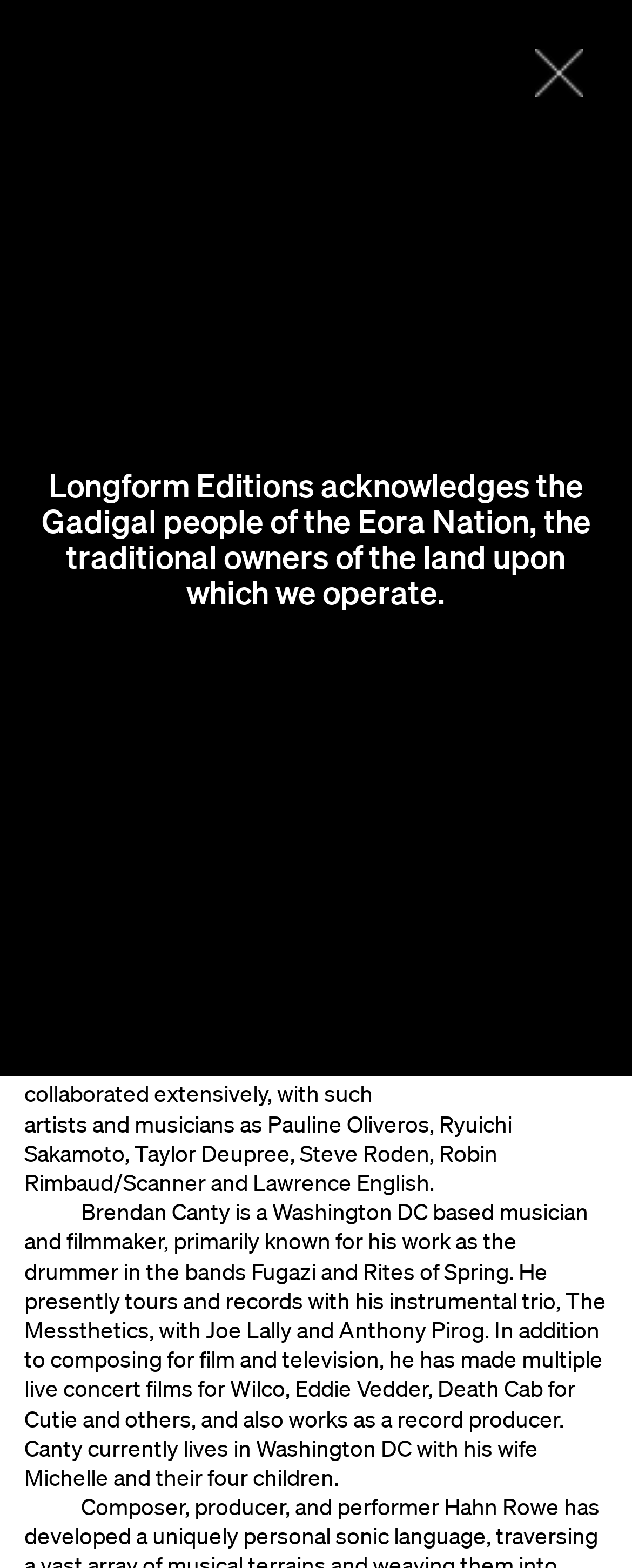Give a concise answer using one word or a phrase to the following question:
How many artists are featured on this page?

3